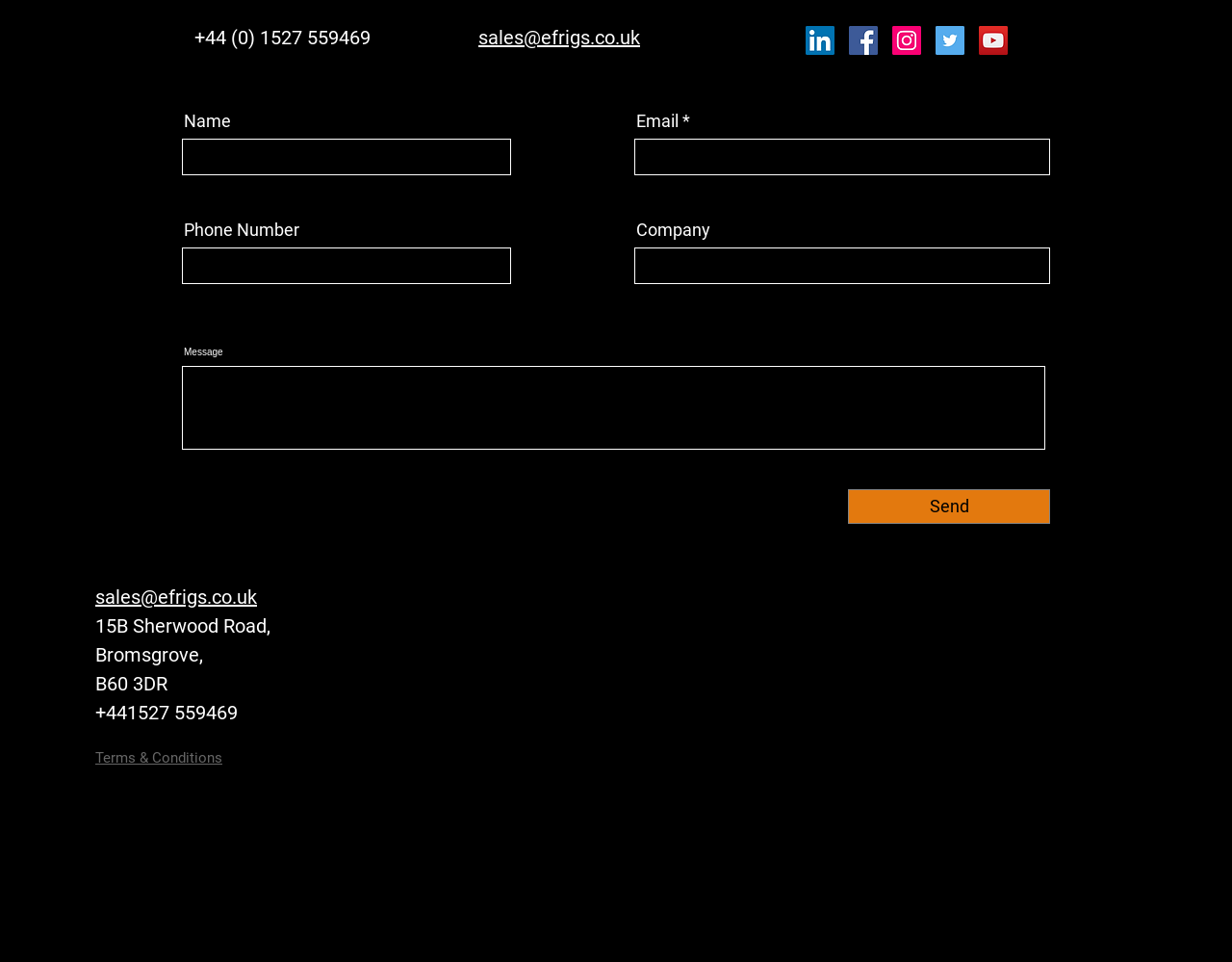Please identify the bounding box coordinates of where to click in order to follow the instruction: "Show all friends".

None